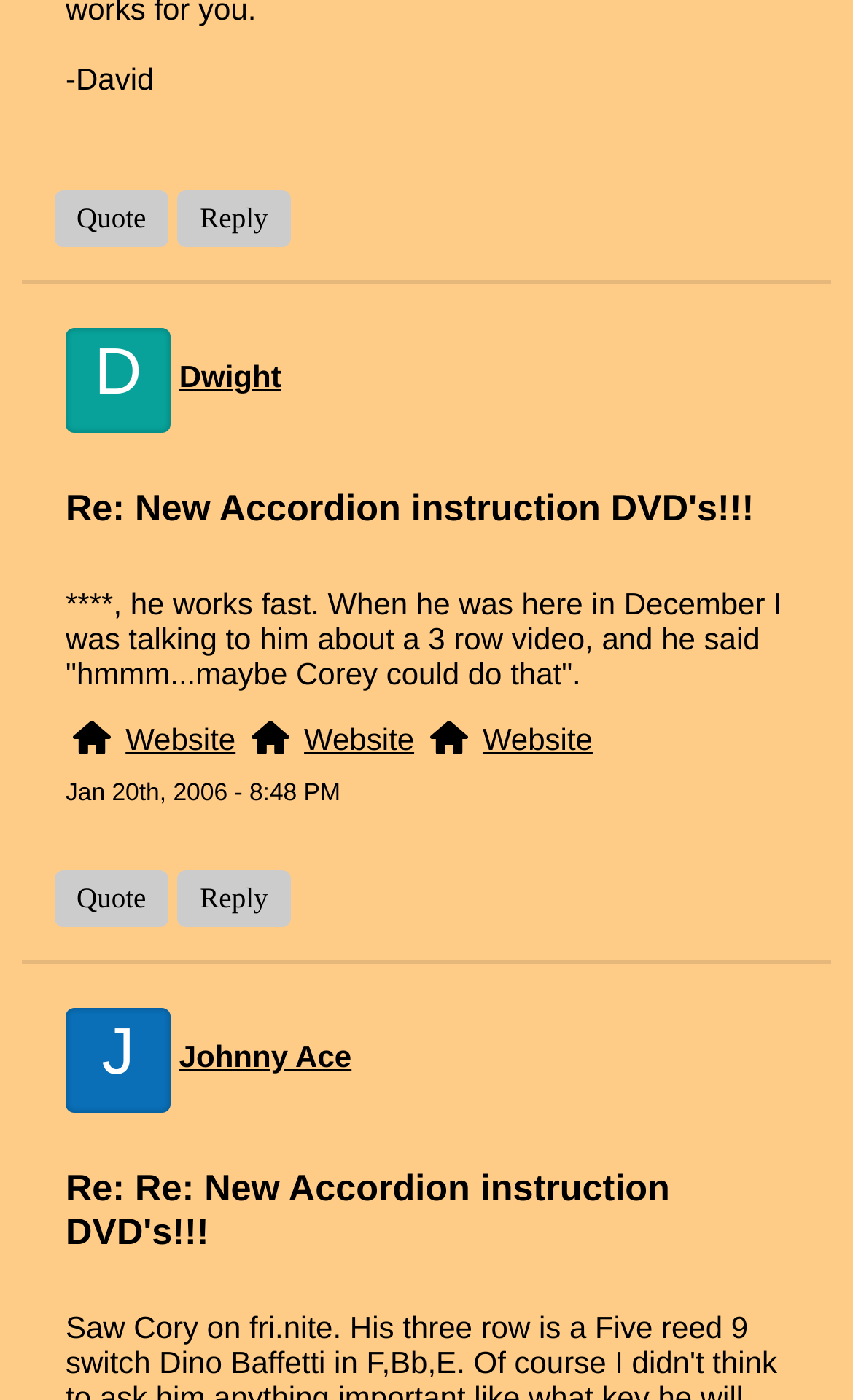How many users are mentioned in the conversation?
Offer a detailed and full explanation in response to the question.

I counted the number of unique user names mentioned in the conversation, which are 'David', 'Dwight', and 'Johnny Ace'.